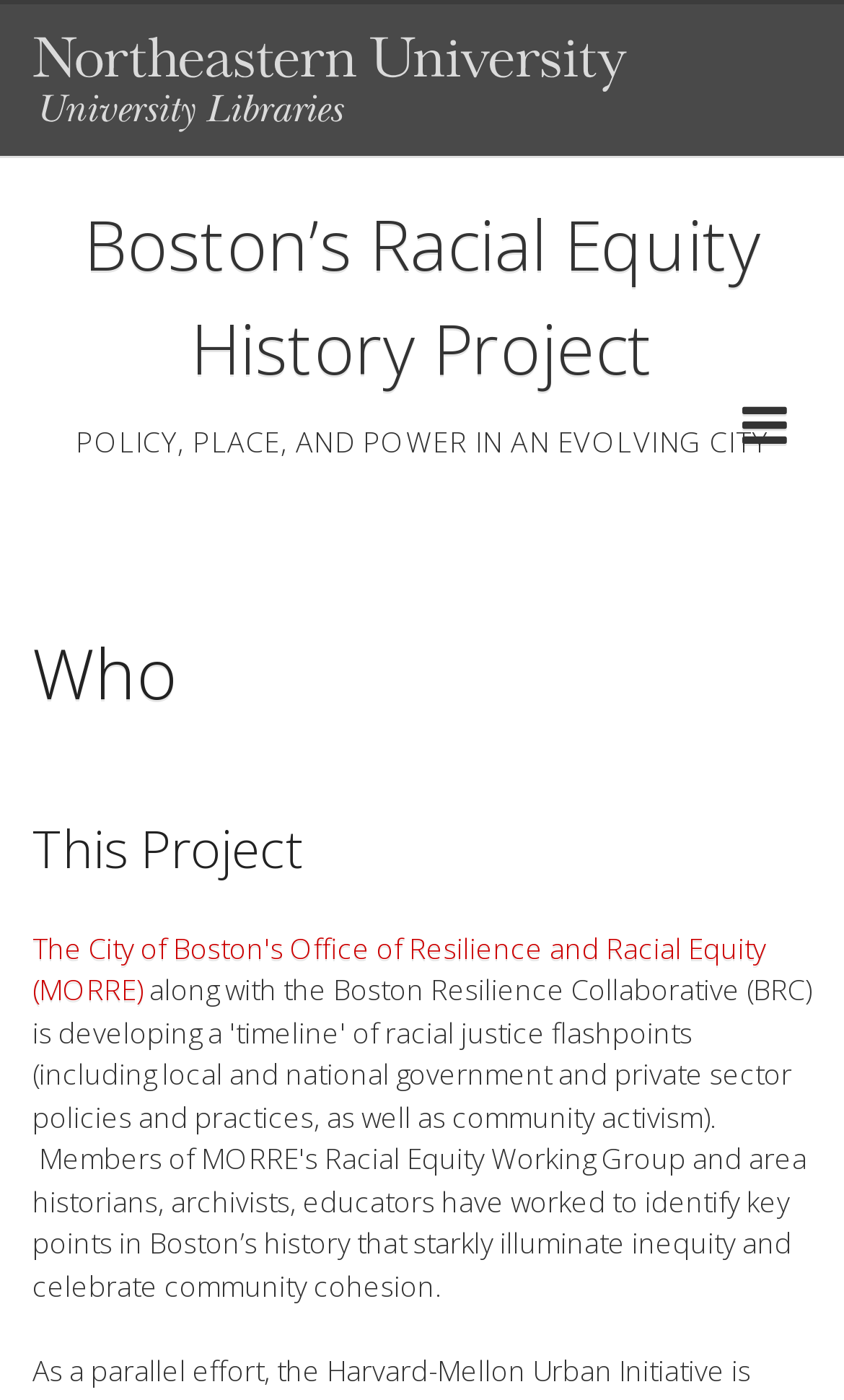What is the theme of the project?
Examine the webpage screenshot and provide an in-depth answer to the question.

The heading element 'Boston’s Racial Equity History Project' and the static text 'POLICY, PLACE, AND POWER IN AN EVOLVING CITY' suggest that the project is related to racial equity history, which is further supported by the link 'The City of Boston's Office of Resilience and Racial Equity (MORRE)'.